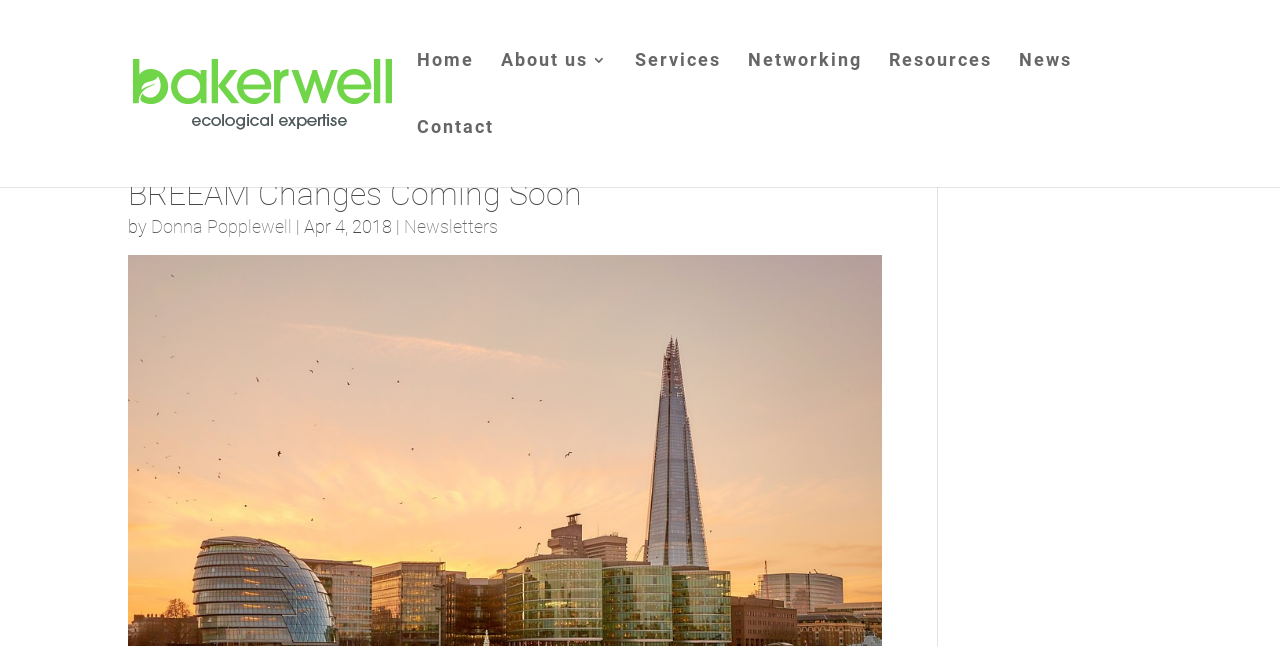Determine the bounding box coordinates for the area that should be clicked to carry out the following instruction: "search for something".

[0.1, 0.0, 0.9, 0.002]